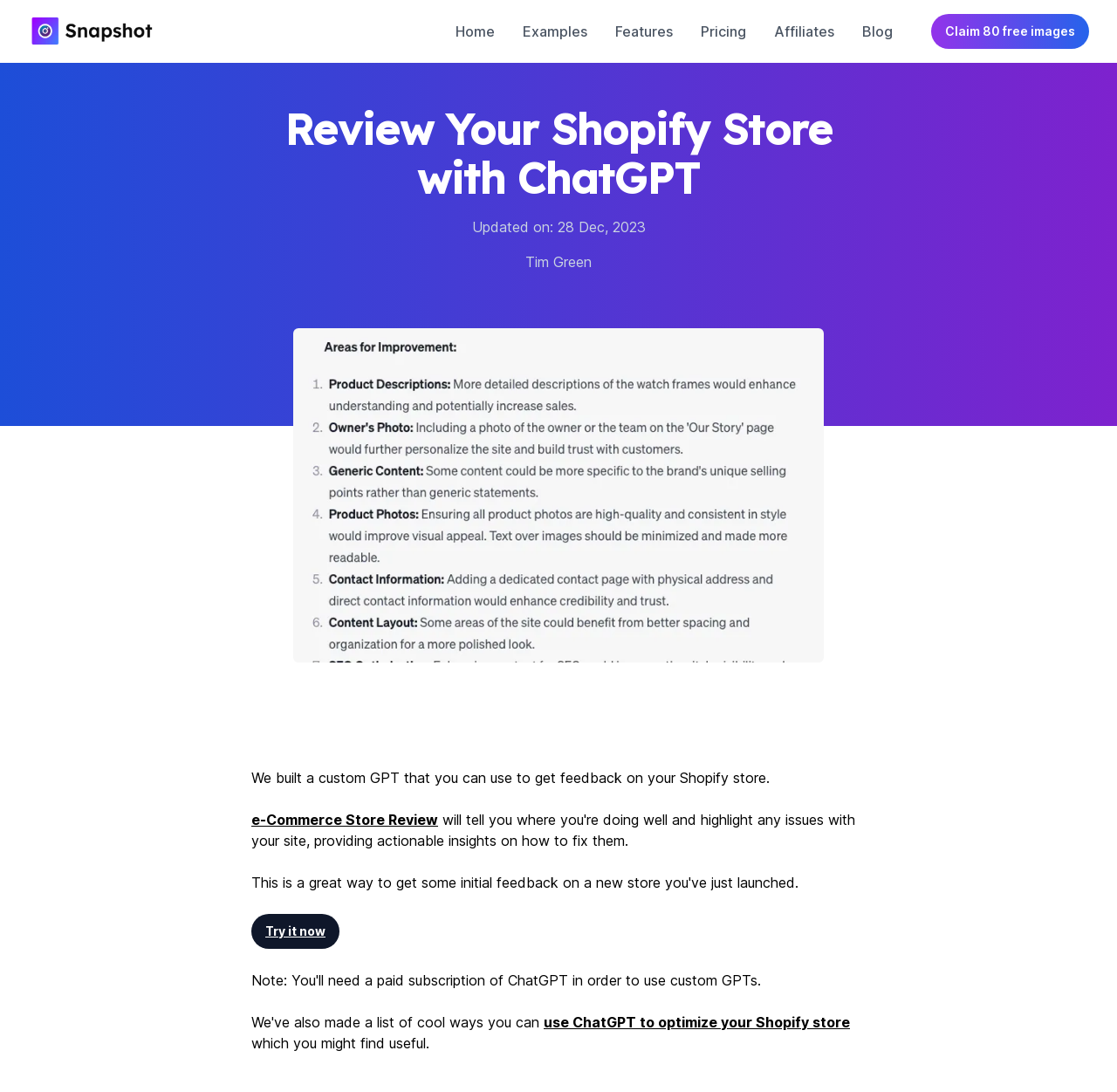What is the date mentioned on the page?
Please answer using one word or phrase, based on the screenshot.

28 Dec, 2023